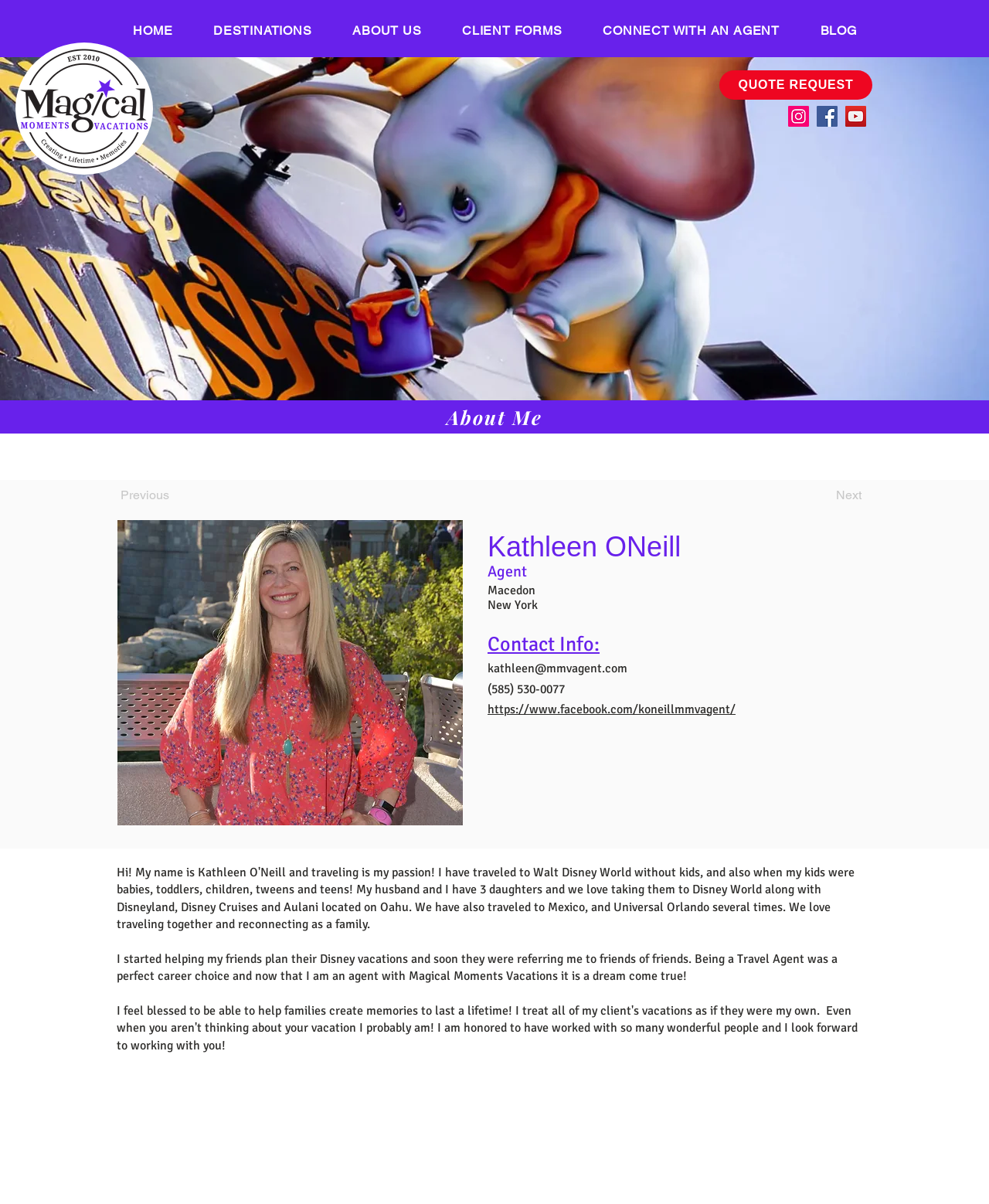What is the name of the travel agent?
Using the image as a reference, deliver a detailed and thorough answer to the question.

The name of the travel agent can be inferred from the heading 'Kathleen ONeill' located at [0.493, 0.438, 0.914, 0.471] and also from the image 'Agent' located at [0.119, 0.432, 0.468, 0.685] which is likely a profile picture of the agent.